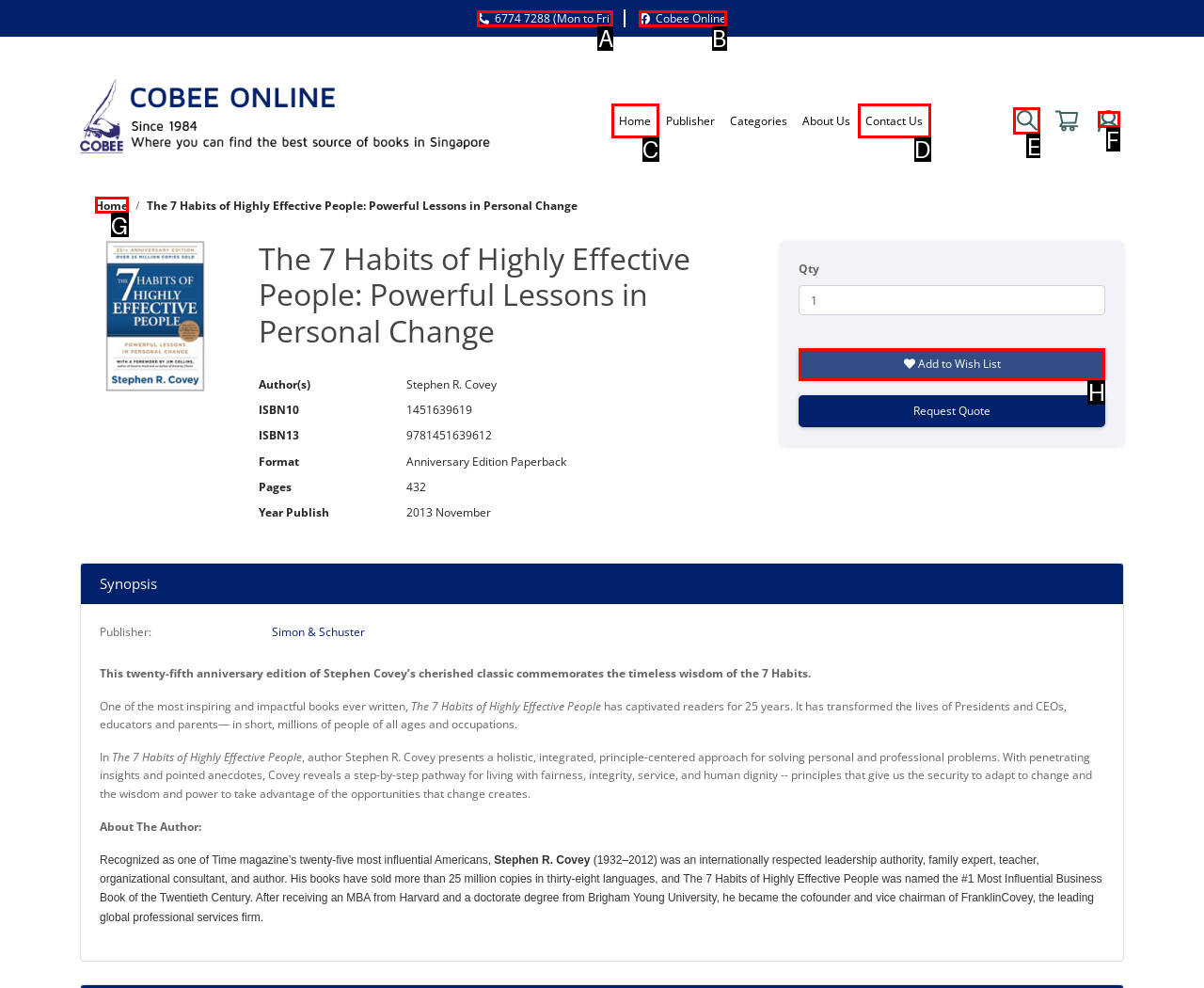Find the option you need to click to complete the following instruction: Search for a book
Answer with the corresponding letter from the choices given directly.

E